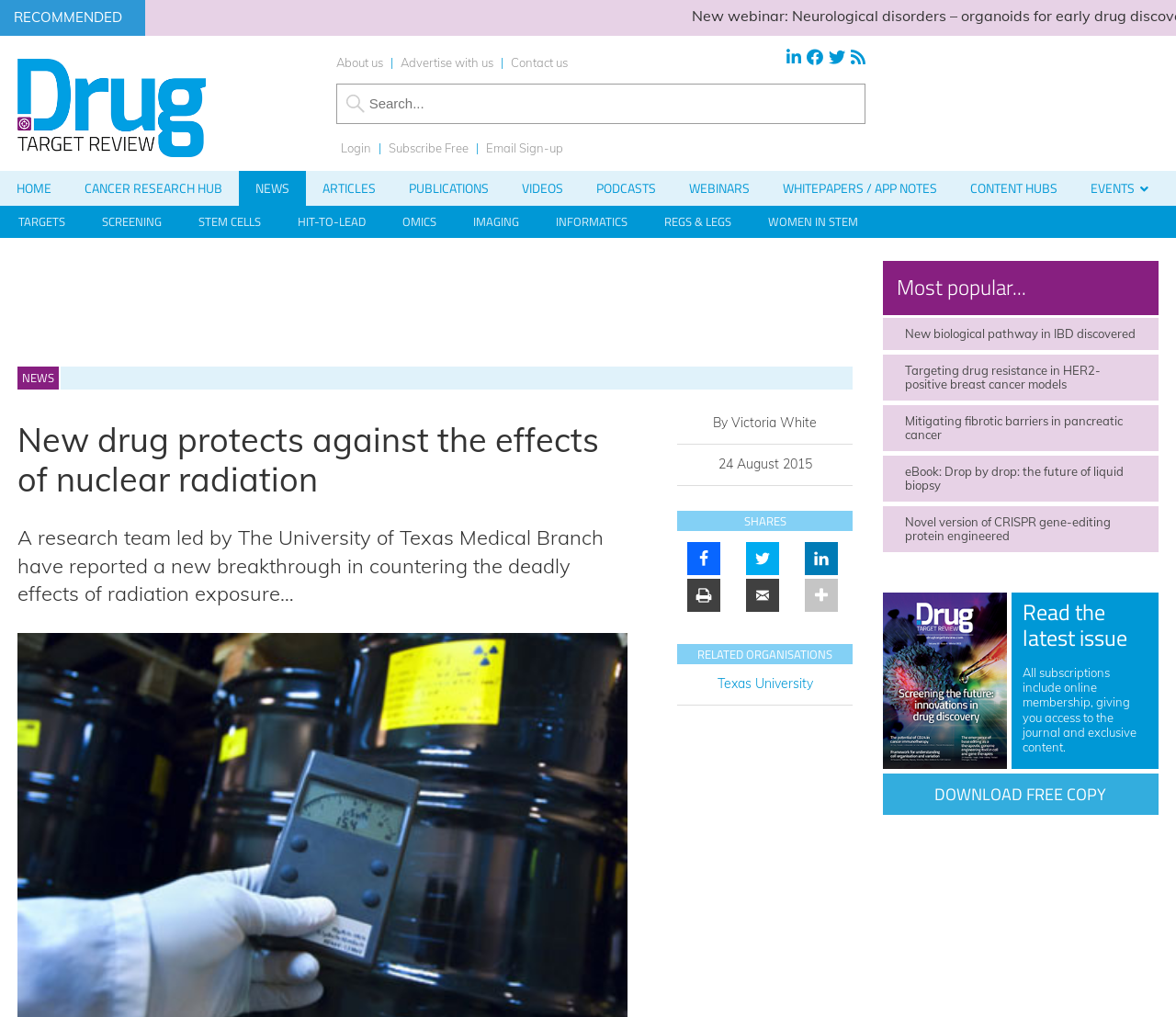What type of content is available on this website?
Use the information from the screenshot to give a comprehensive response to the question.

I determined the types of content available on this website by looking at the links in the navigation menu, which include 'NEWS', 'ARTICLES', 'PUBLICATIONS', 'VIDEOS', 'PODCASTS', 'WEBINARS', 'WHITEPAPERS / APP NOTES', 'CONTENT HUBS', and 'EVENTS'.